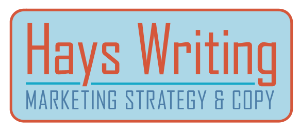Elaborate on all the elements present in the image.

The image features a stylized logo for "Hays Writing," which emphasizes its focus on marketing strategy and copywriting. The logo is composed of a light blue rectangular background, framed by a bold red border. The name "Hays Writing" is prominently displayed in a striking orange font, conveying a sense of professionalism and creativity. Below the main name, the phrase "MARKETING STRATEGY & COPY" is presented in a smaller, more structured blue font, underscoring the services offered. This logo effectively captures the essence of the business, blending aesthetic appeal with clear communication of its core values and expertise in the writing and marketing field.